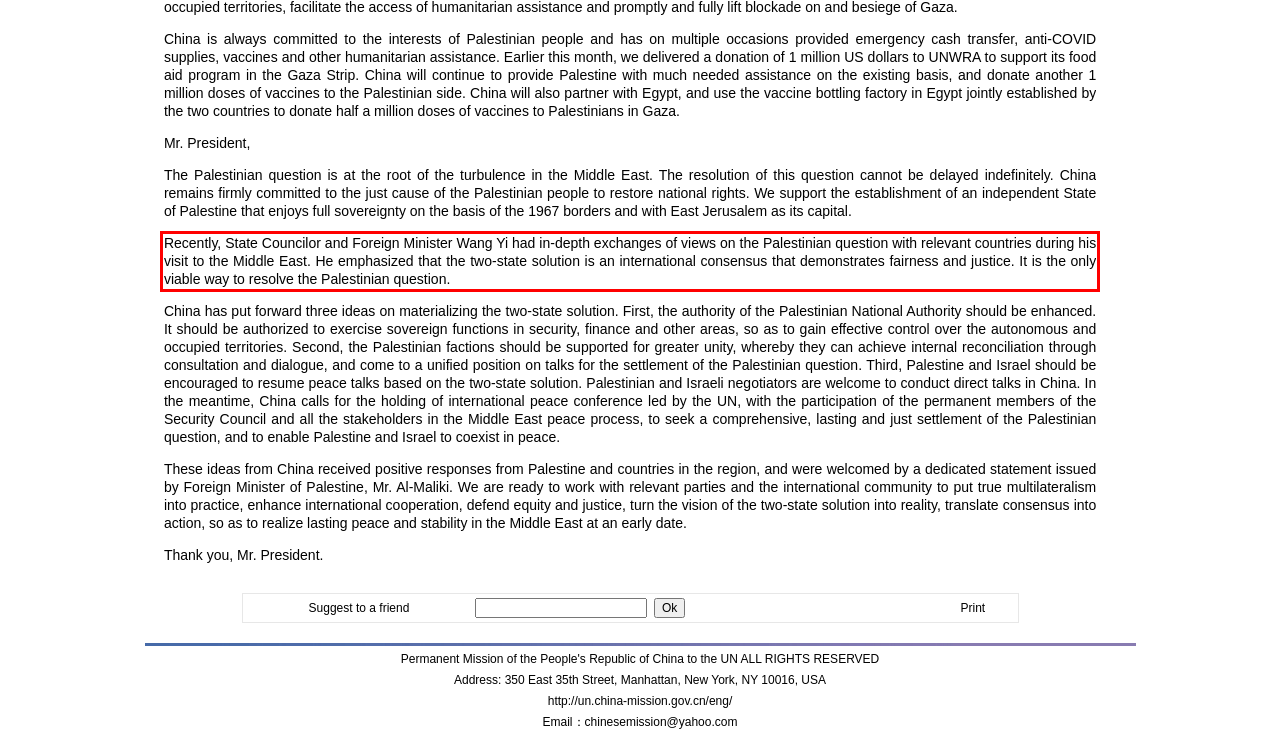Please extract the text content from the UI element enclosed by the red rectangle in the screenshot.

Recently, State Councilor and Foreign Minister Wang Yi had in-depth exchanges of views on the Palestinian question with relevant countries during his visit to the Middle East. He emphasized that the two-state solution is an international consensus that demonstrates fairness and justice. It is the only viable way to resolve the Palestinian question.